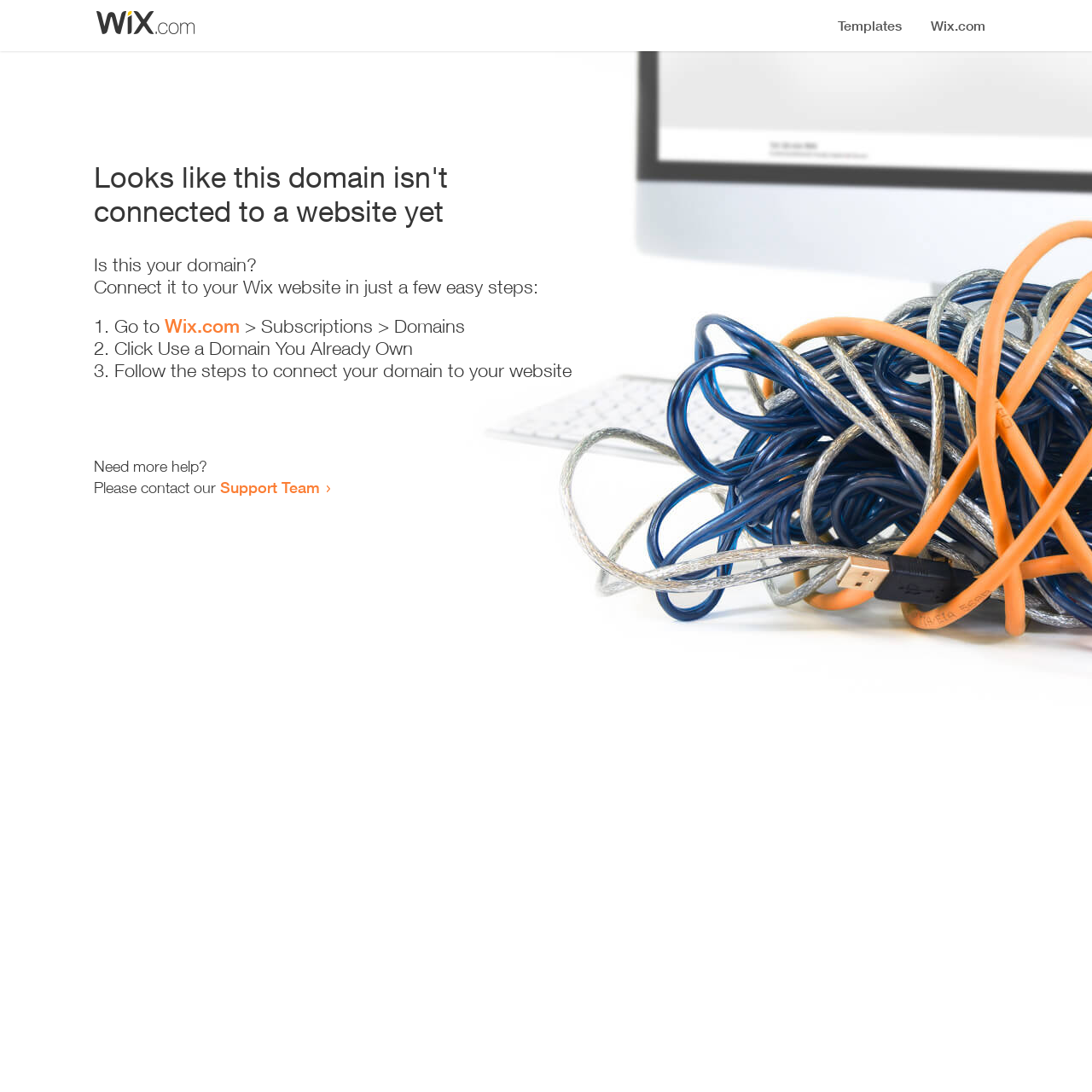Summarize the webpage comprehensively, mentioning all visible components.

The webpage appears to be an error page, indicating that a domain is not connected to a website yet. At the top, there is a small image, followed by a heading that states the error message. Below the heading, there is a series of instructions to connect the domain to a Wix website. 

The instructions are presented in a step-by-step format, with each step numbered and accompanied by a brief description. The first step involves going to Wix.com, followed by navigating to the Subscriptions and Domains section. The second step is to click on "Use a Domain You Already Own", and the third step is to follow the instructions to connect the domain to the website.

At the bottom of the page, there is a section that offers additional help, with a link to contact the Support Team. Overall, the page is simple and easy to navigate, with clear instructions and minimal clutter.